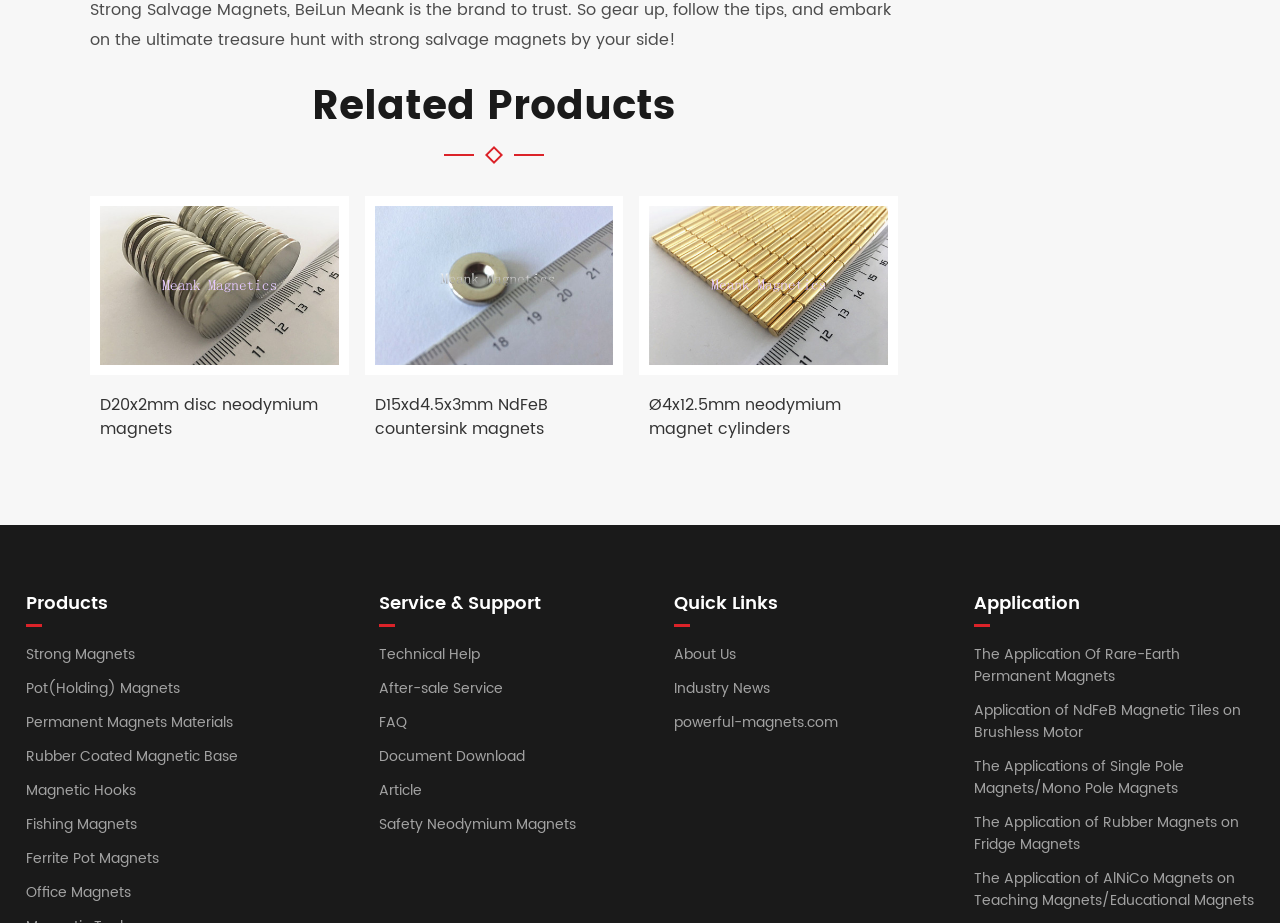Examine the image carefully and respond to the question with a detailed answer: 
How many links are there under the 'Service & Support' category?

I counted the number of link elements under the 'Service & Support' category, which starts with the link 'Technical Help' and ends with the link 'Document Download', and found that there are 5 links in total.